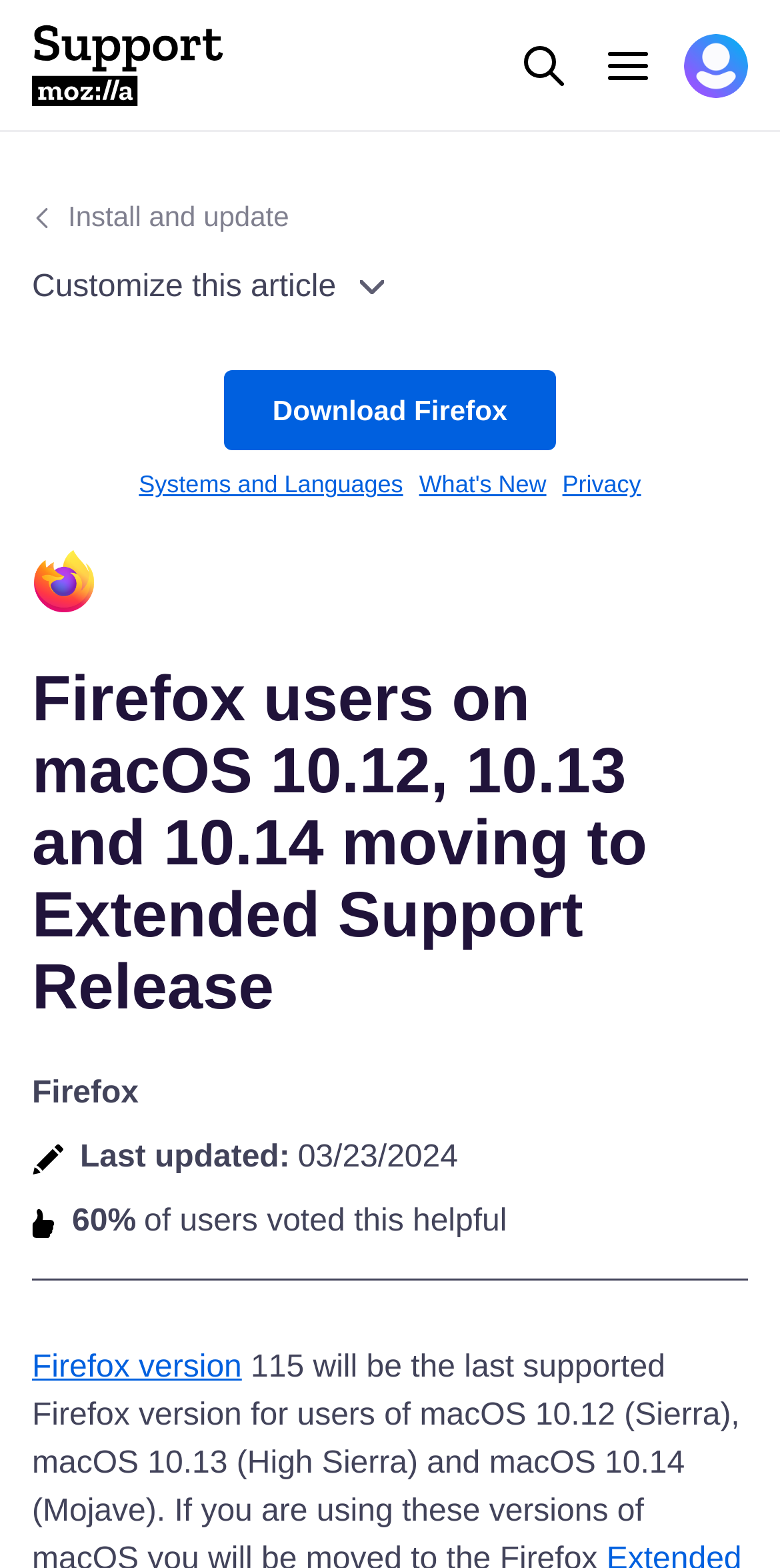Determine the bounding box coordinates of the element's region needed to click to follow the instruction: "Click the Install and update link". Provide these coordinates as four float numbers between 0 and 1, formatted as [left, top, right, bottom].

[0.087, 0.125, 0.371, 0.152]